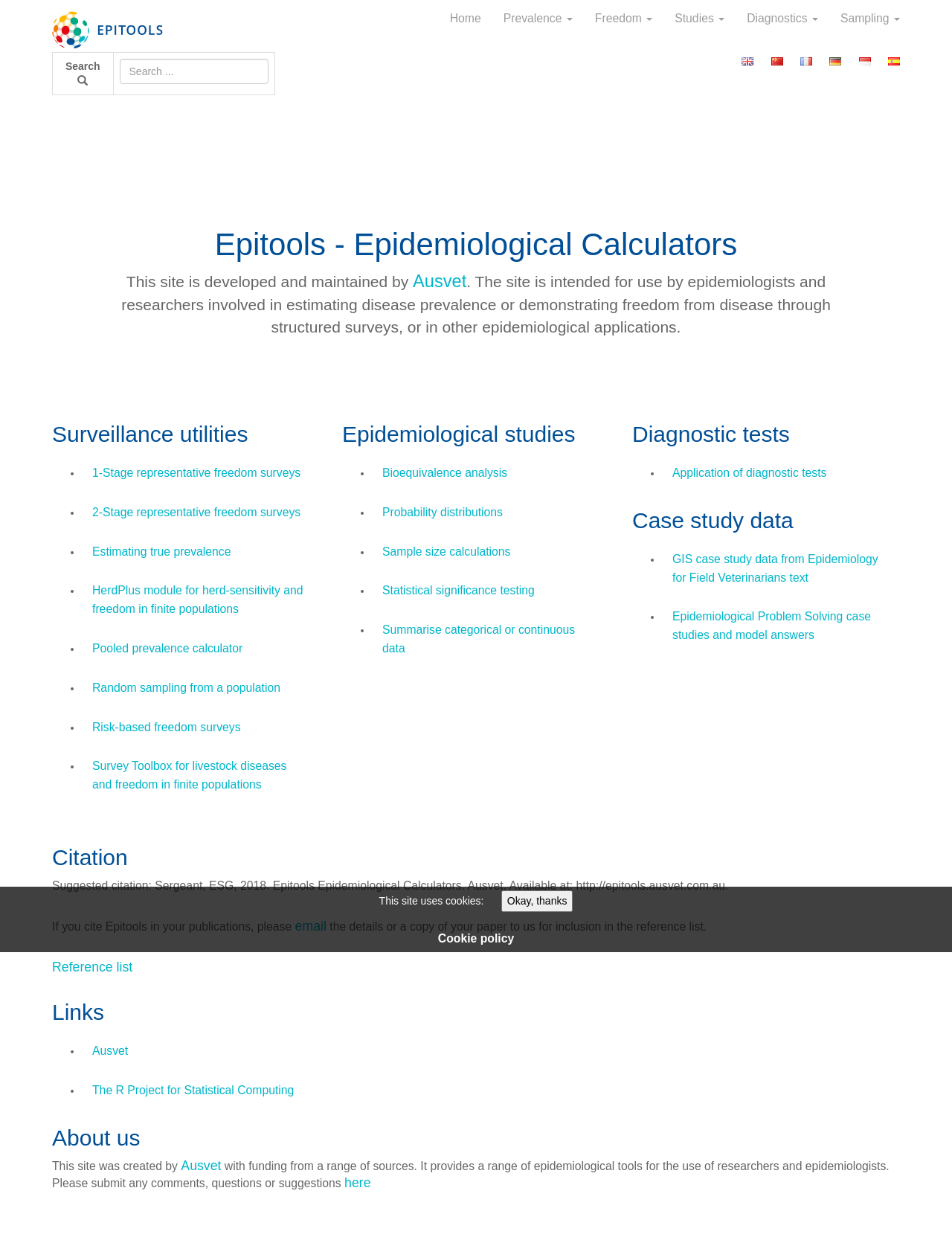What is the suggested citation for the website?
Please give a detailed and elaborate answer to the question based on the image.

The suggested citation for the website can be found in the 'Citation' section at the bottom of the webpage, which provides the full citation, including the author, year, title, and publisher.